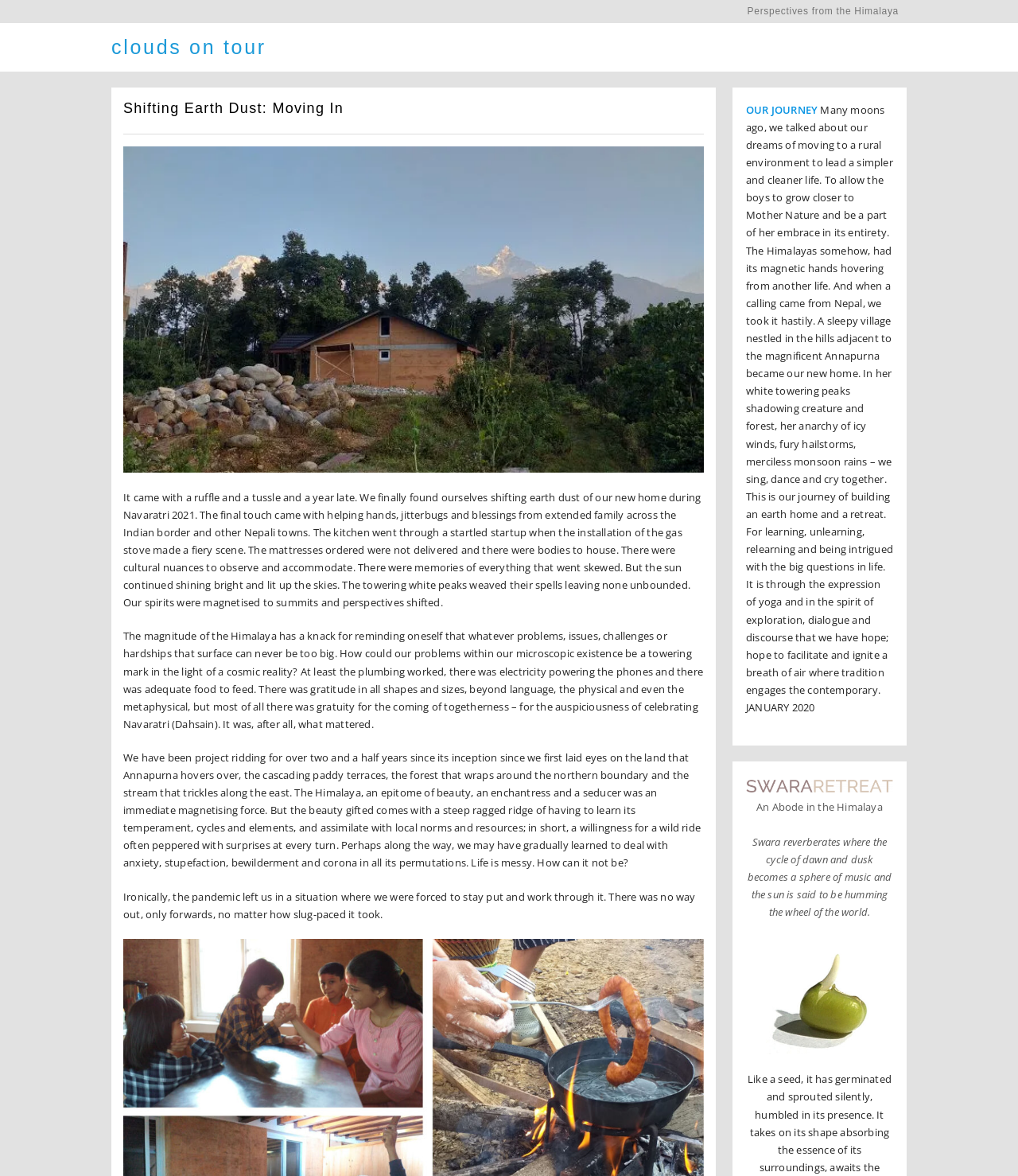Give a detailed account of the webpage.

The webpage is a personal blog or journal that shares the author's experiences and perspectives on moving to a rural environment in the Himalayas. At the top of the page, there is a header with the title "Shifting Earth Dust: Moving In" and a link to "clouds on tour" below it. 

Below the header, there is a figure or image that takes up a significant portion of the page. Underneath the image, there is a block of text that describes the author's experience of moving to their new home during Navaratri 2021. The text is divided into four paragraphs, each discussing the challenges and joys of settling into their new life in the Himalayas.

To the right of the image, there is a section with the title "OUR JOURNEY" in bold font. Below this title, there is a long paragraph that describes the author's dream of moving to a rural environment and their decision to move to Nepal. The text is written in a reflective and poetic tone, describing the beauty of the Himalayas and the author's hopes for their new life.

At the bottom of the page, there are two figures or images, one with a caption "An Abode in the Himalaya" and another without a caption. The images appear to be related to the author's new home or surroundings in the Himalayas.